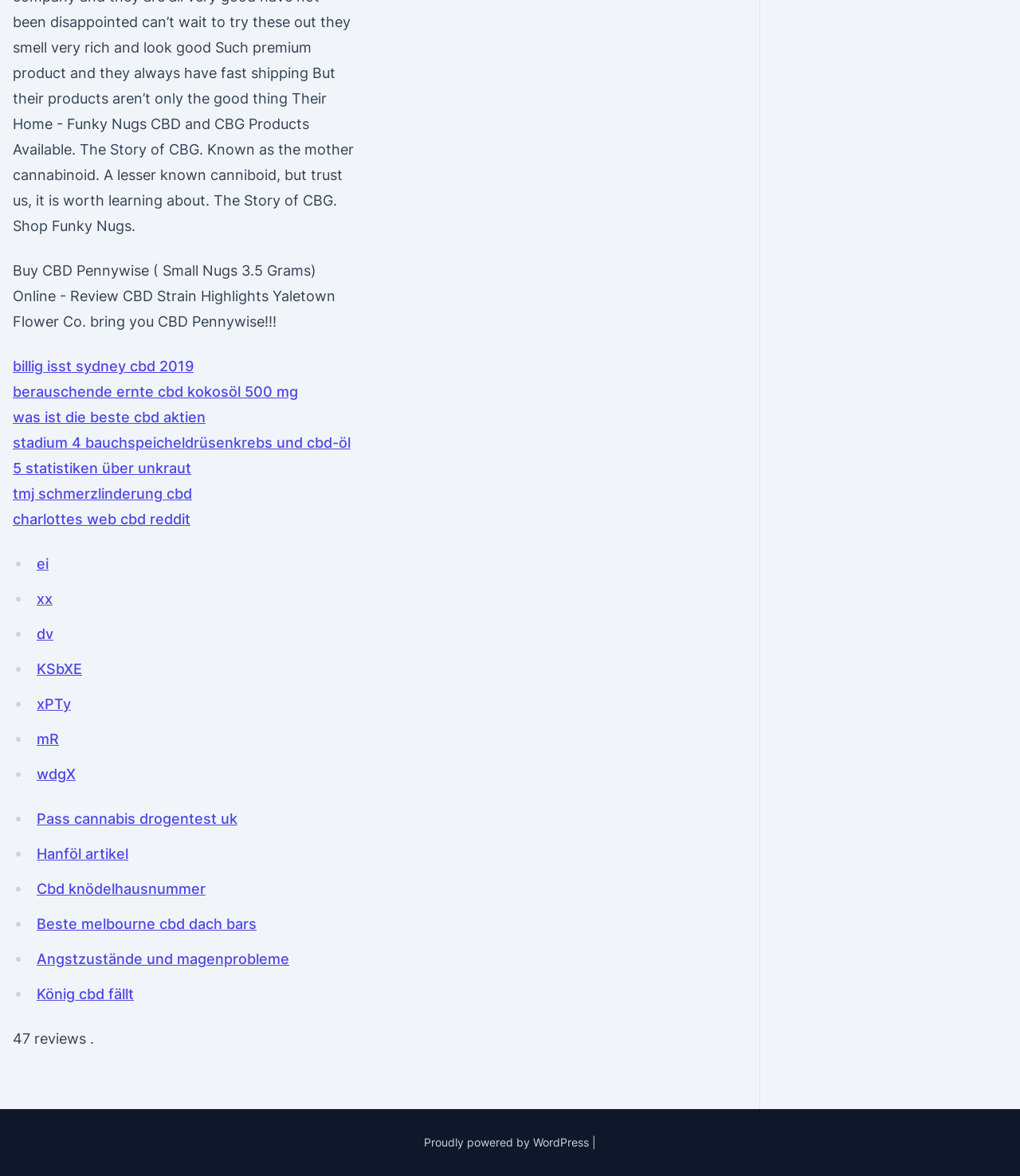Please provide a comprehensive answer to the question below using the information from the image: How many reviews are there for this product?

The number of reviews is mentioned in the StaticText element with ID 179, which says '47 reviews.'.